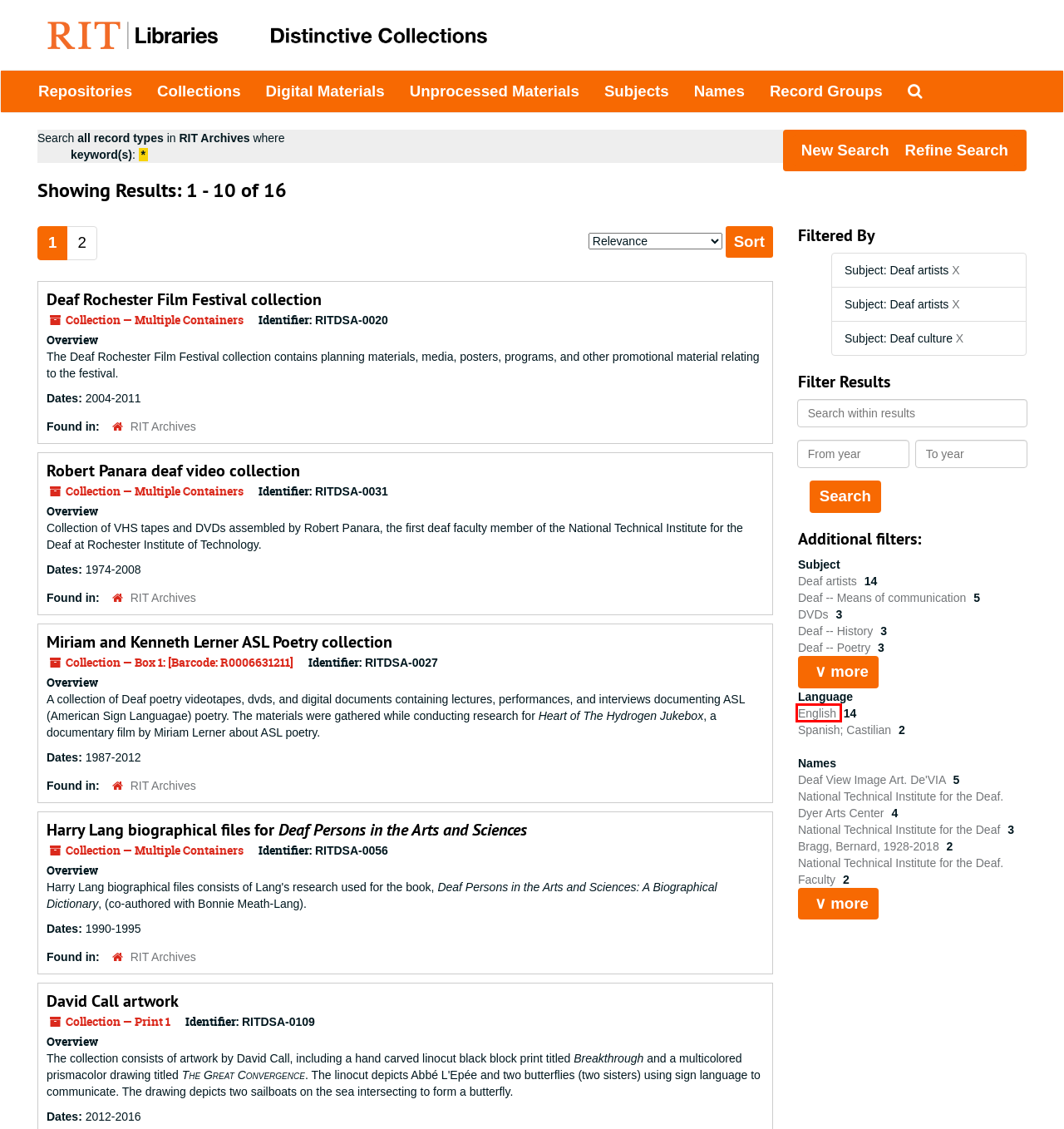You have a screenshot showing a webpage with a red bounding box highlighting an element. Choose the webpage description that best fits the new webpage after clicking the highlighted element. The descriptions are:
A. Found 14 Results | RIT's Distinctive Collections
B. Copyright Infringement | RIT
C. Found 4 Results | RIT's Distinctive Collections
D. Found 2 Results | RIT's Distinctive Collections
E. Found 5 Results | RIT's Distinctive Collections
F. Disclaimer | RIT
G. Found 6 Results | RIT's Distinctive Collections
H. Found 3 Results | RIT's Distinctive Collections

A